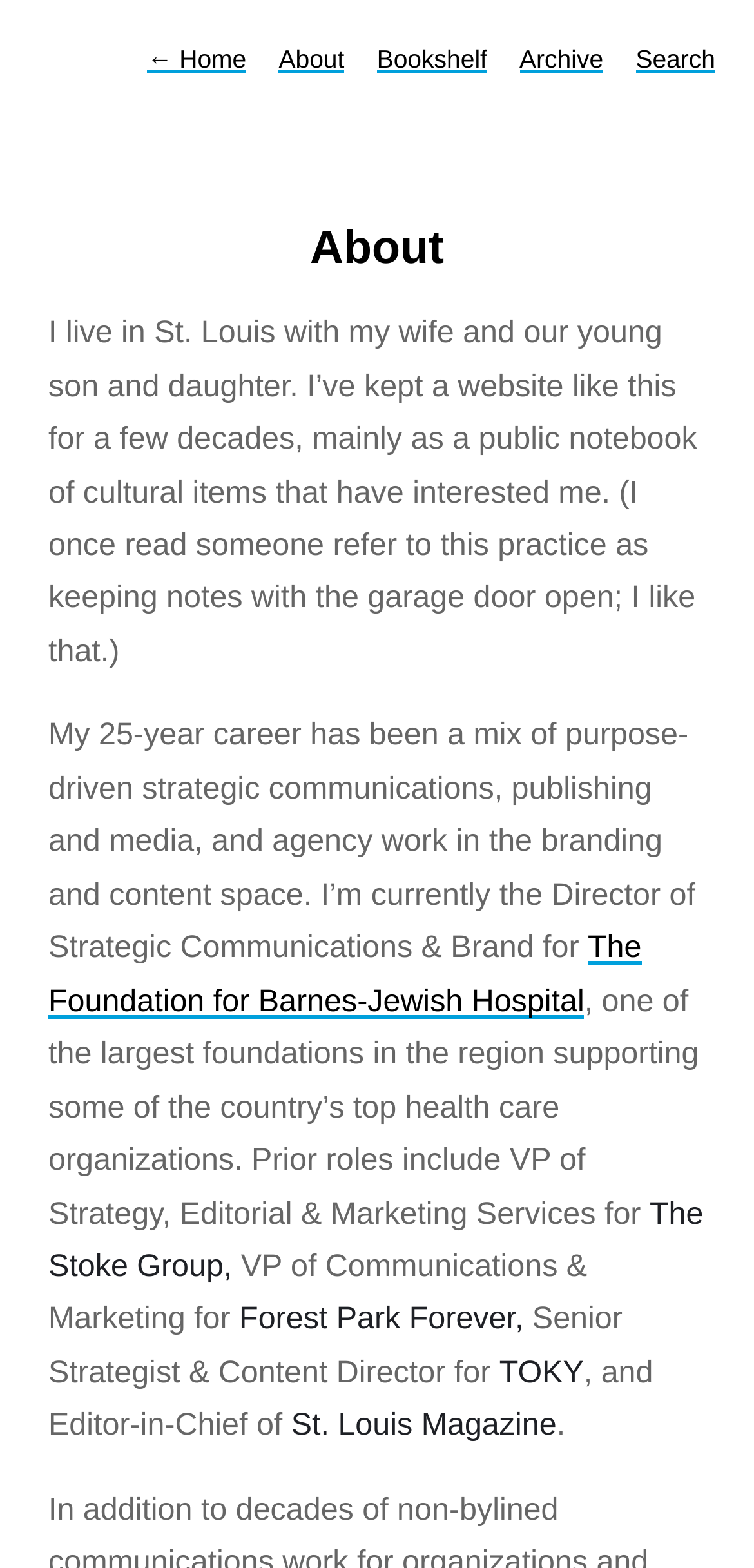Refer to the image and provide an in-depth answer to the question: 
What was Stephen Schenkenberg's role at St. Louis Magazine?

I found this information by reading the third paragraph of the text on the webpage, which states 'and Editor-in-Chief of St. Louis Magazine'.